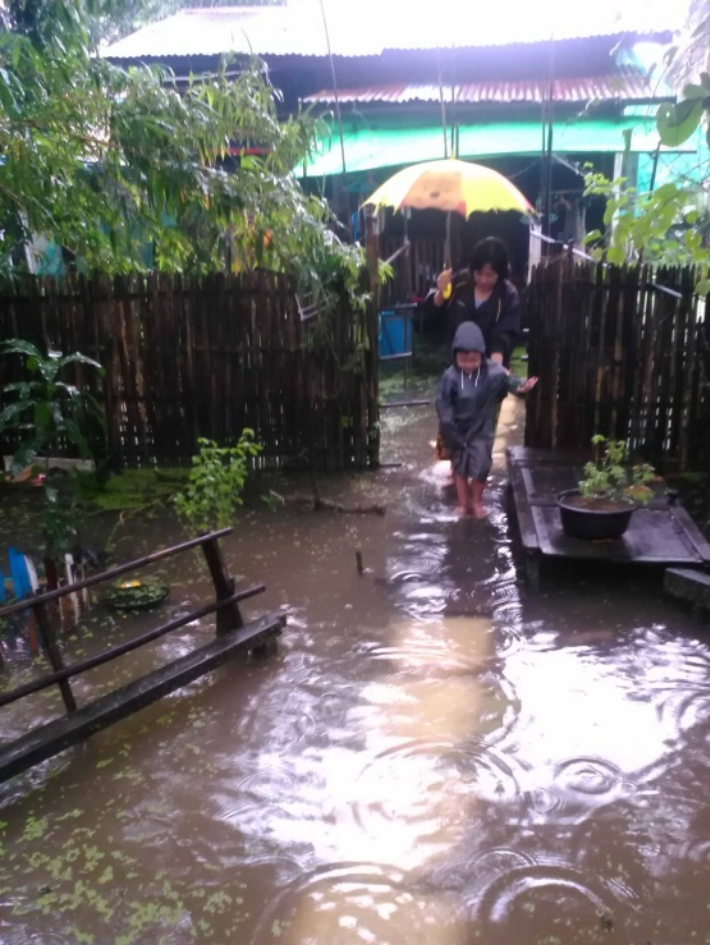Explain the image in a detailed way.

The image depicts a scene of a heavy rainstorm, showcasing the challenges posed by flooding in a rural area. In the foreground, a young boy, dressed in a raincoat, walks barefoot through shallow water that covers the ground, with a slightly apprehensive expression as he is guided by an adult woman. She is holding a vibrant yellow umbrella that features a playful design, offering some shelter from the pouring rain. 

The background reveals a bamboo fence, indicating a modest home in a lush green environment, with various plants dotting the landscape. The area appears submerged, with ripples forming in the water from the rain. The overall atmosphere captures a moment of resilience and the daily realities of those living in regions susceptible to heavy rainfall and flooding.